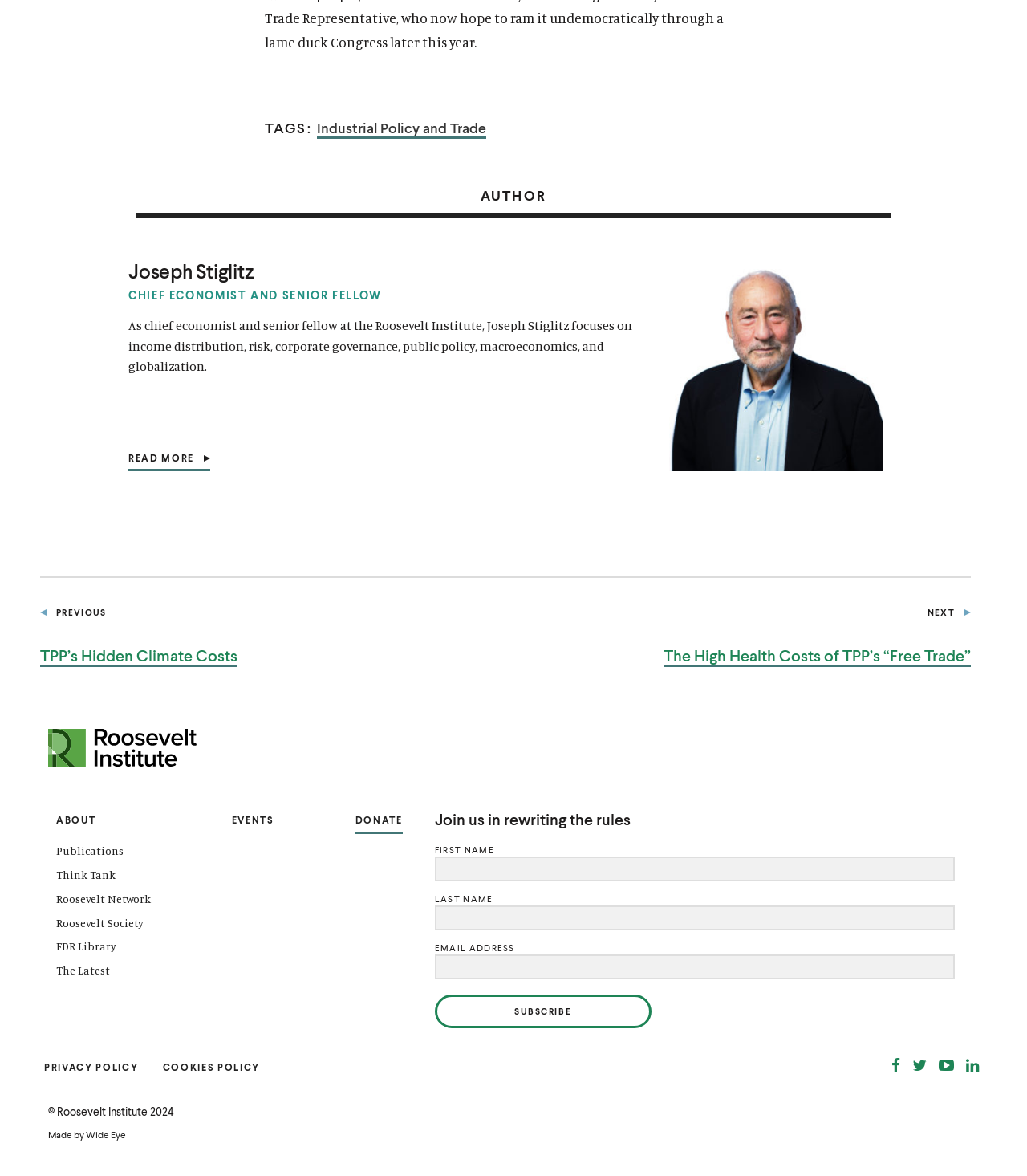Using the format (top-left x, top-left y, bottom-right x, bottom-right y), provide the bounding box coordinates for the described UI element. All values should be floating point numbers between 0 and 1: GWS

None